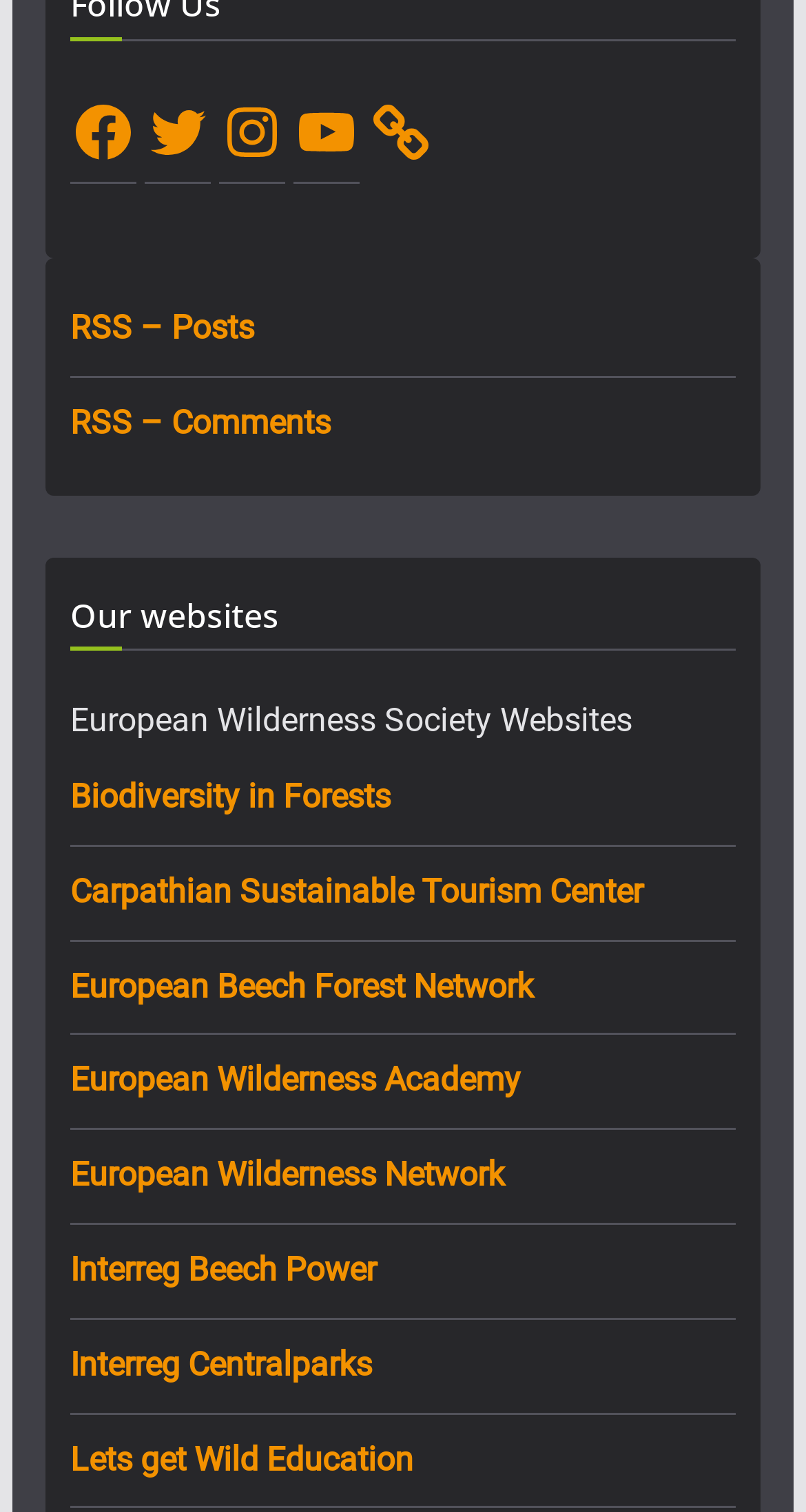Locate the bounding box coordinates of the clickable area to execute the instruction: "Share via Facebook". Provide the coordinates as four float numbers between 0 and 1, represented as [left, top, right, bottom].

None